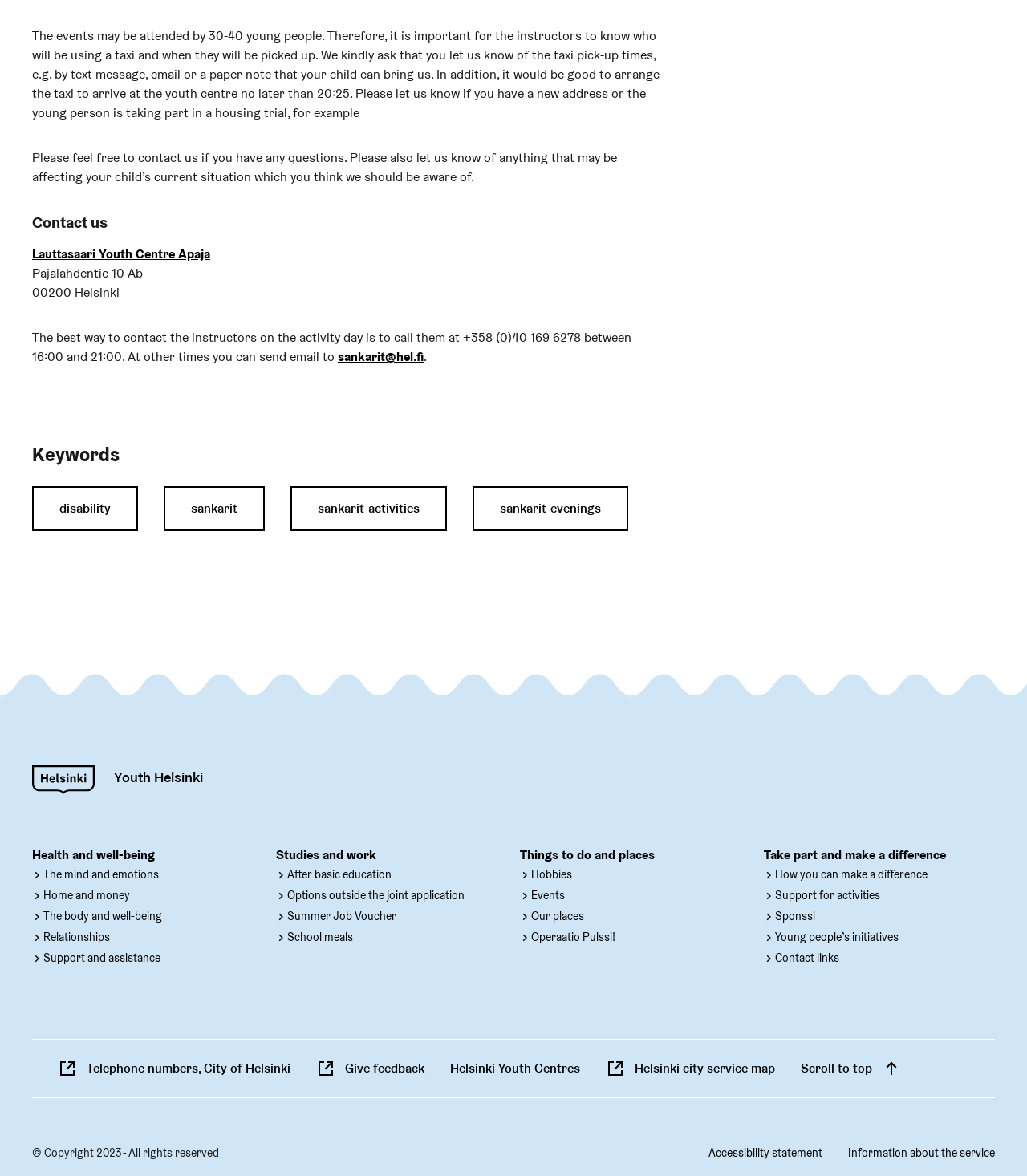Provide the bounding box coordinates of the HTML element this sentence describes: "Home and money".

[0.031, 0.755, 0.127, 0.767]